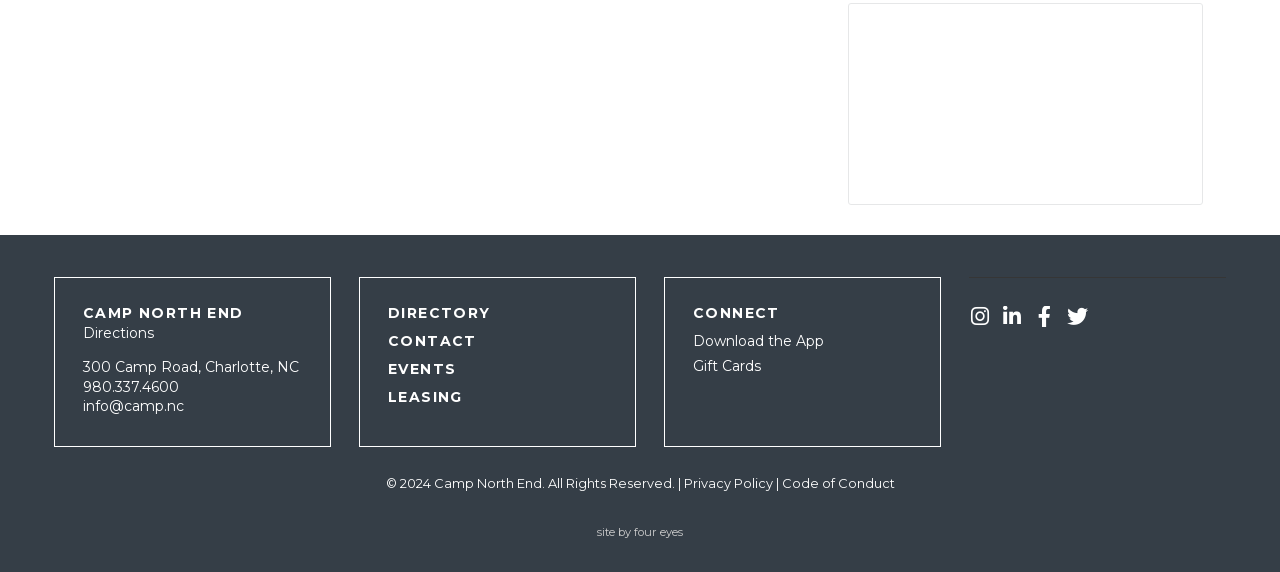Reply to the question with a single word or phrase:
What is the copyright year of the camp?

2024